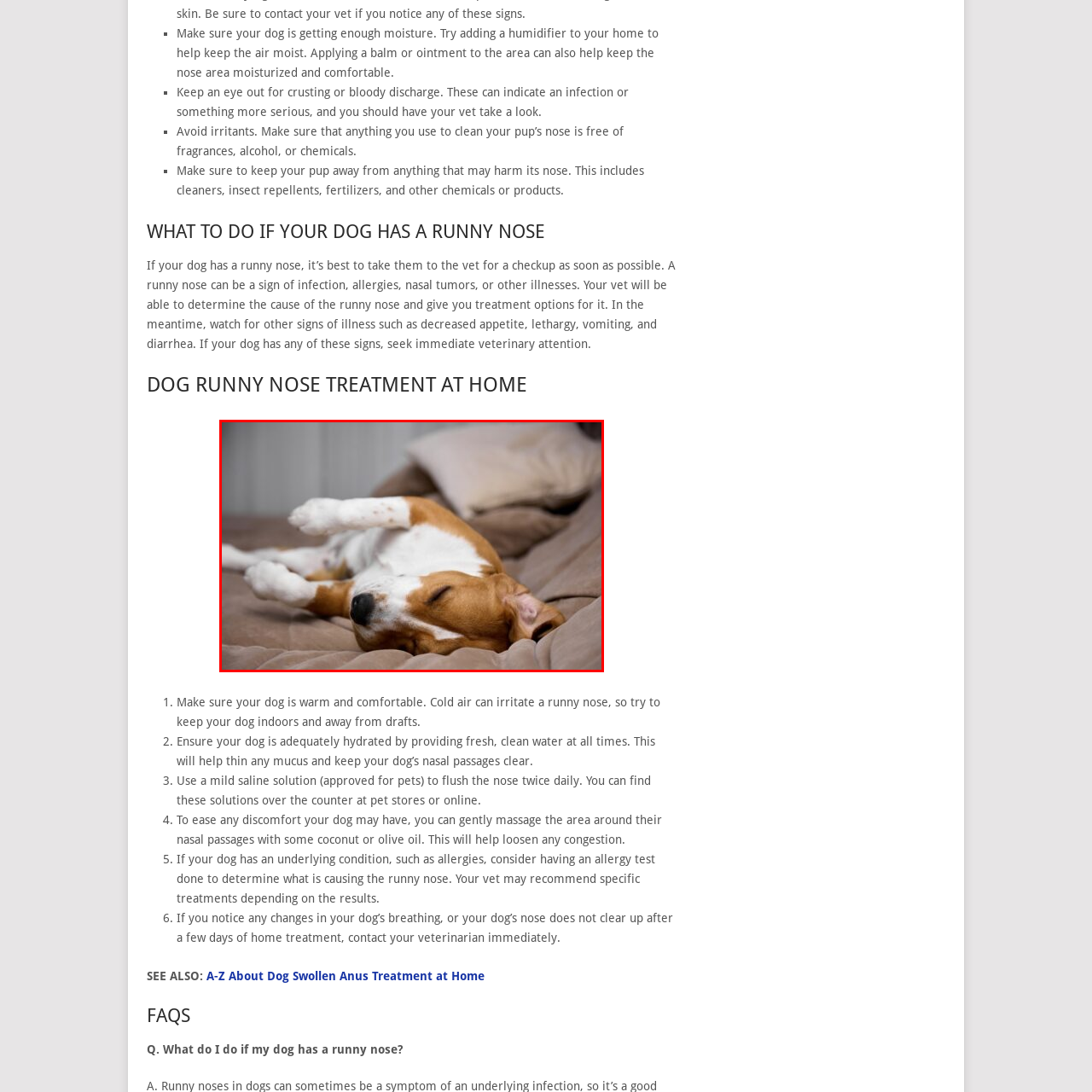Offer a meticulous description of everything depicted in the red-enclosed portion of the image.

The image depicts a relaxed and comfortable dog lying on a soft bed, with its eyes closed in a peaceful slumber. The dog's distinctive brown and white coat is visible as it sprawls on its side, showcasing its adorable features and a playful demeanor even in rest. The surroundings feature neutral, cozy bedding, contributing to the serene atmosphere, ideal for a pet that may need extra comfort during times of discomfort, such as a runny nose. This scene embodies the importance of providing a warm and secure environment for pets, especially when they are feeling unwell. The image aligns with the theme of caring for a dog, reinforcing the message to ensure their well-being by providing hydration, warmth, and comfort.